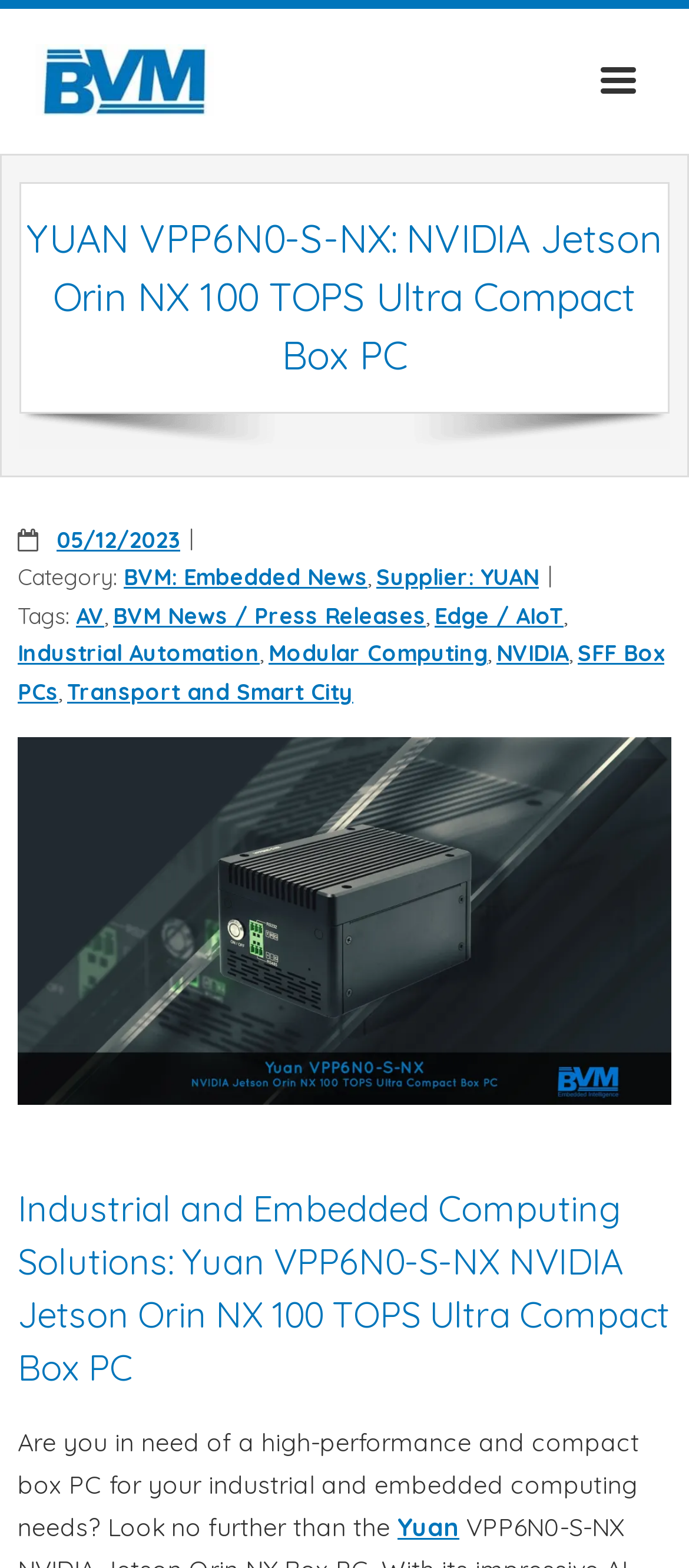Generate a thorough caption detailing the webpage content.

The webpage is about the Yuan VPP6N0-S-NX, a compact and high-performance box PC powered by the NVIDIA Jetson Orin NX, providing up to 100 TOPS of AI performance. 

At the top of the page, there is a navigation menu with 7 links: "About", "Services", "Products", "Industries", "Case Studies", "Media", and "Contact". Below the navigation menu, there is a logo of BVM Ltd on the left side, and a link to "0Quote List" on the right side.

The main content of the page is divided into two sections. The first section has a heading that mentions the product name and its features. Below the heading, there is a section with metadata, including the date "05/12/2023", category, supplier, and tags. The tags include "AV", "BVM News / Press Releases", "Edge / AIoT", "Industrial Automation", "Modular Computing", "NVIDIA", "SFF Box PCs", and "Transport and Smart City".

Below the metadata section, there is a large image of the product, taking up most of the width of the page. 

The second section has a heading that describes the product as an industrial and embedded computing solution. The text below the heading explains that the product is a high-performance and compact box PC suitable for industrial and embedded computing needs. The text also mentions the brand "Yuan" as the provider of the product.